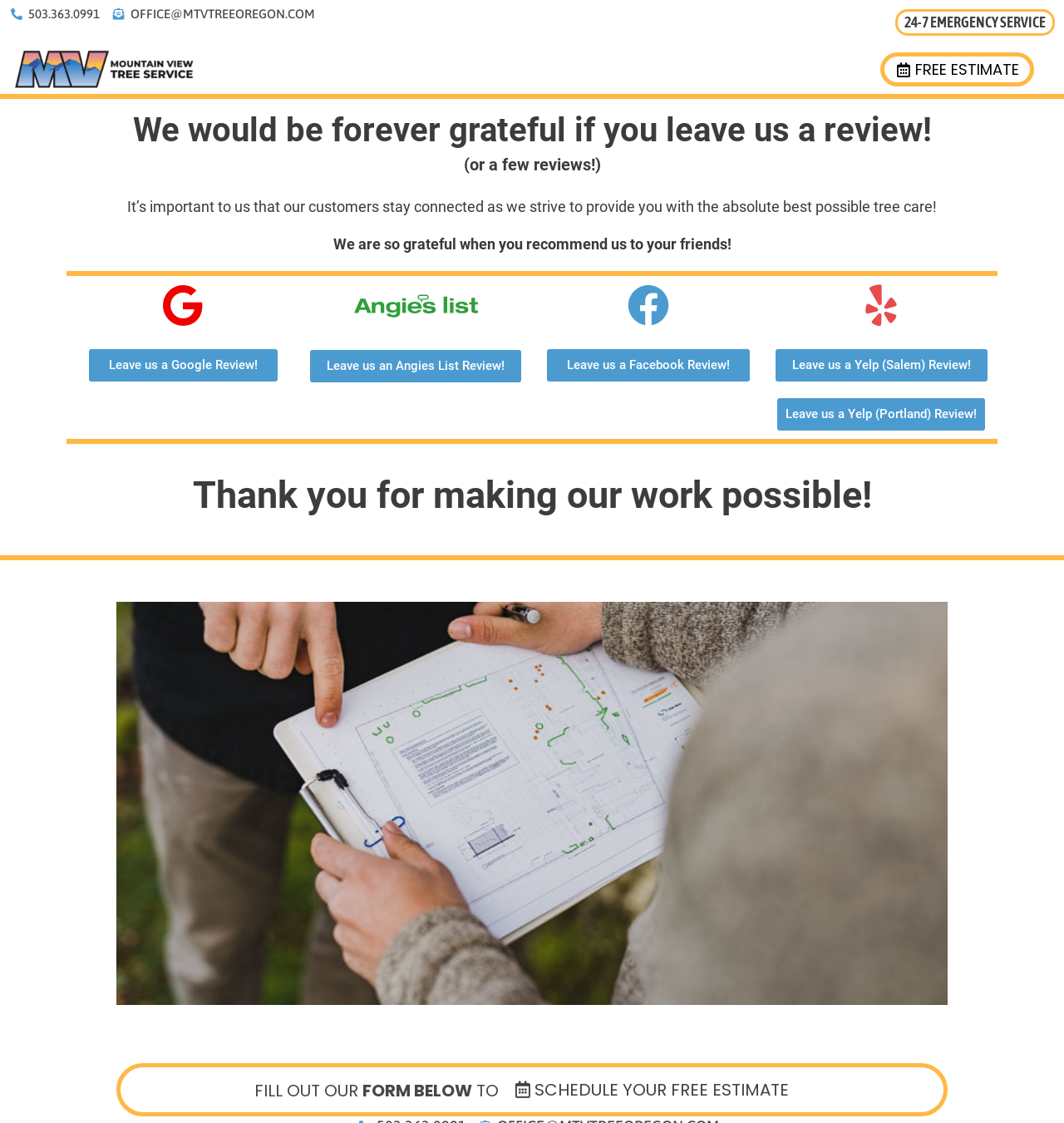Using the description "SCHEDULE YOUR FREE ESTIMATE", locate and provide the bounding box of the UI element.

[0.469, 0.955, 0.757, 0.985]